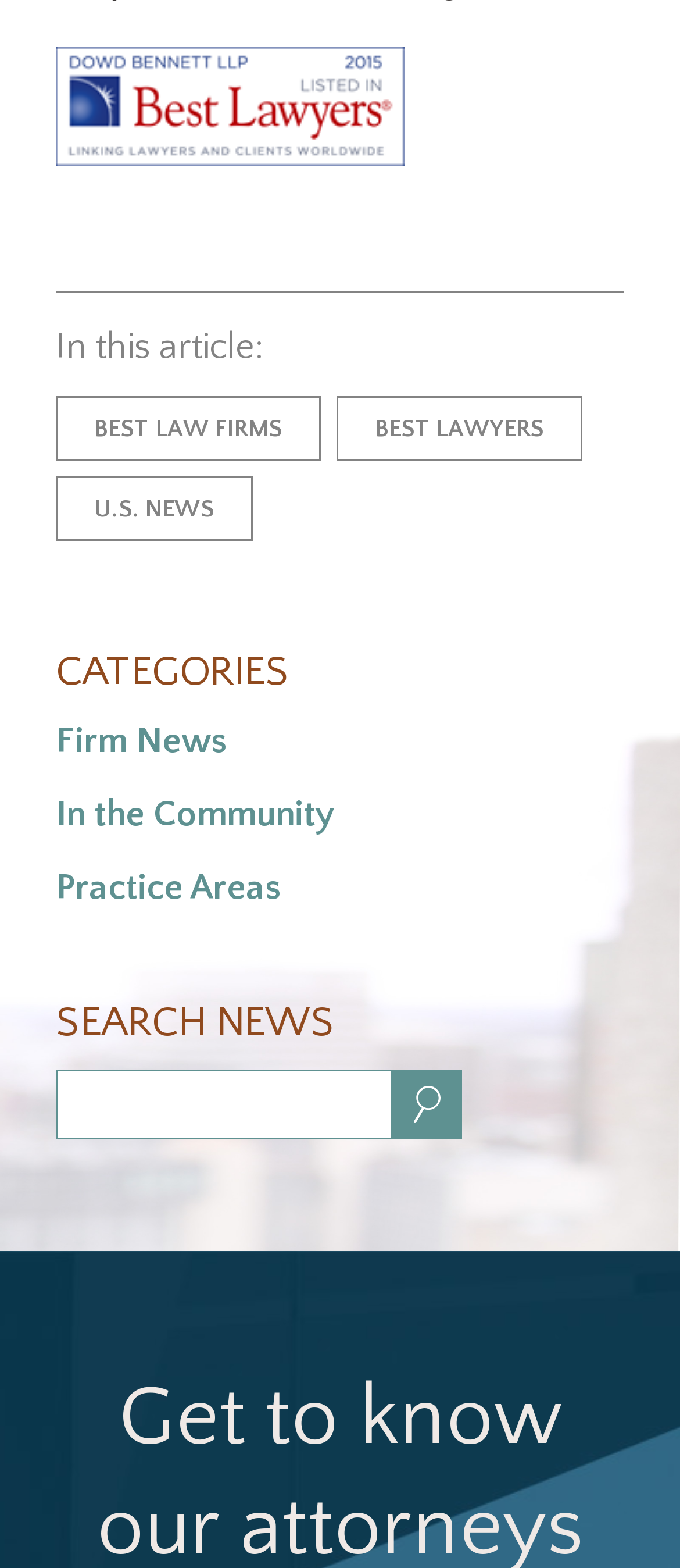Provide the bounding box coordinates of the section that needs to be clicked to accomplish the following instruction: "Read about Commercial Litigation."

[0.082, 0.631, 0.5, 0.652]